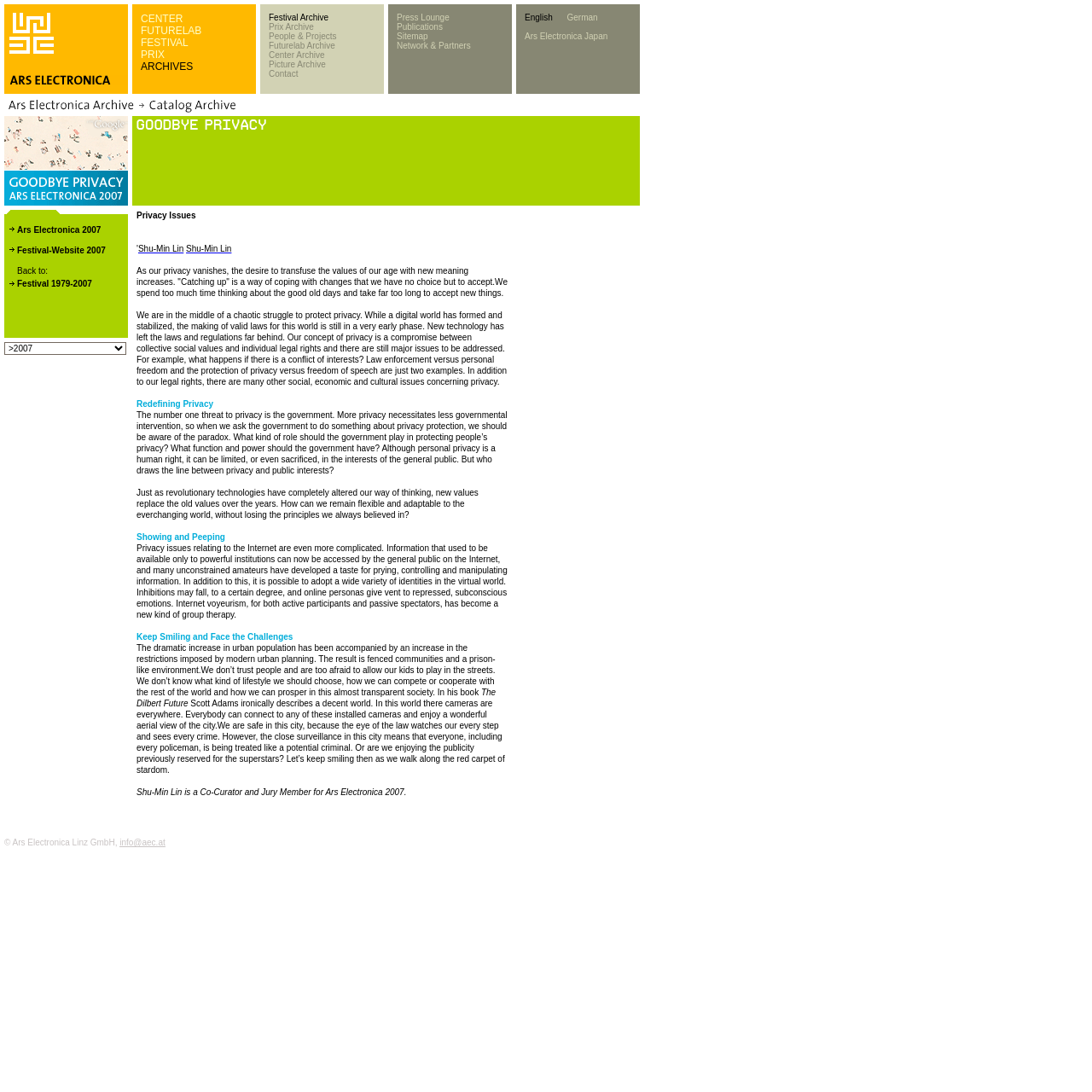Identify the bounding box coordinates for the UI element that matches this description: "CENTER".

[0.129, 0.012, 0.167, 0.023]